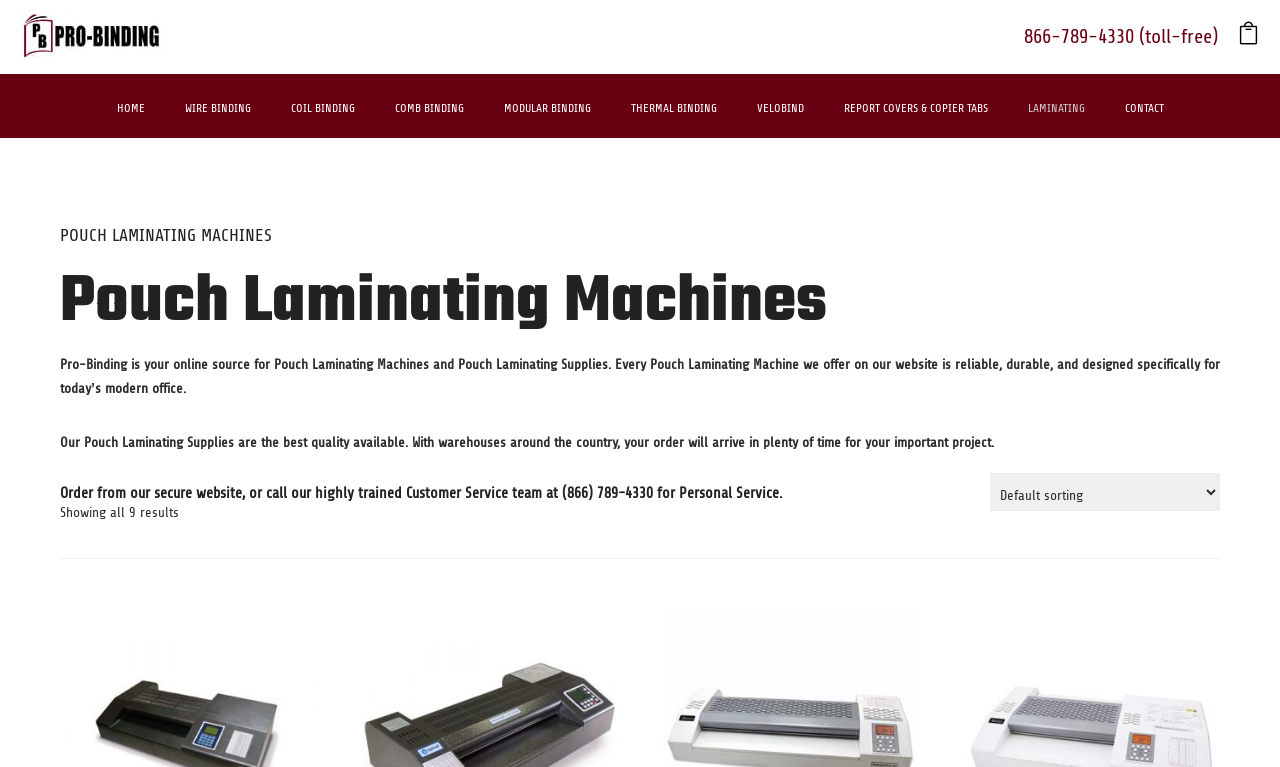Identify the bounding box of the UI element described as follows: "REPORT COVERS & COPIER TABS". Provide the coordinates as four float numbers in the range of 0 to 1 [left, top, right, bottom].

[0.643, 0.124, 0.787, 0.158]